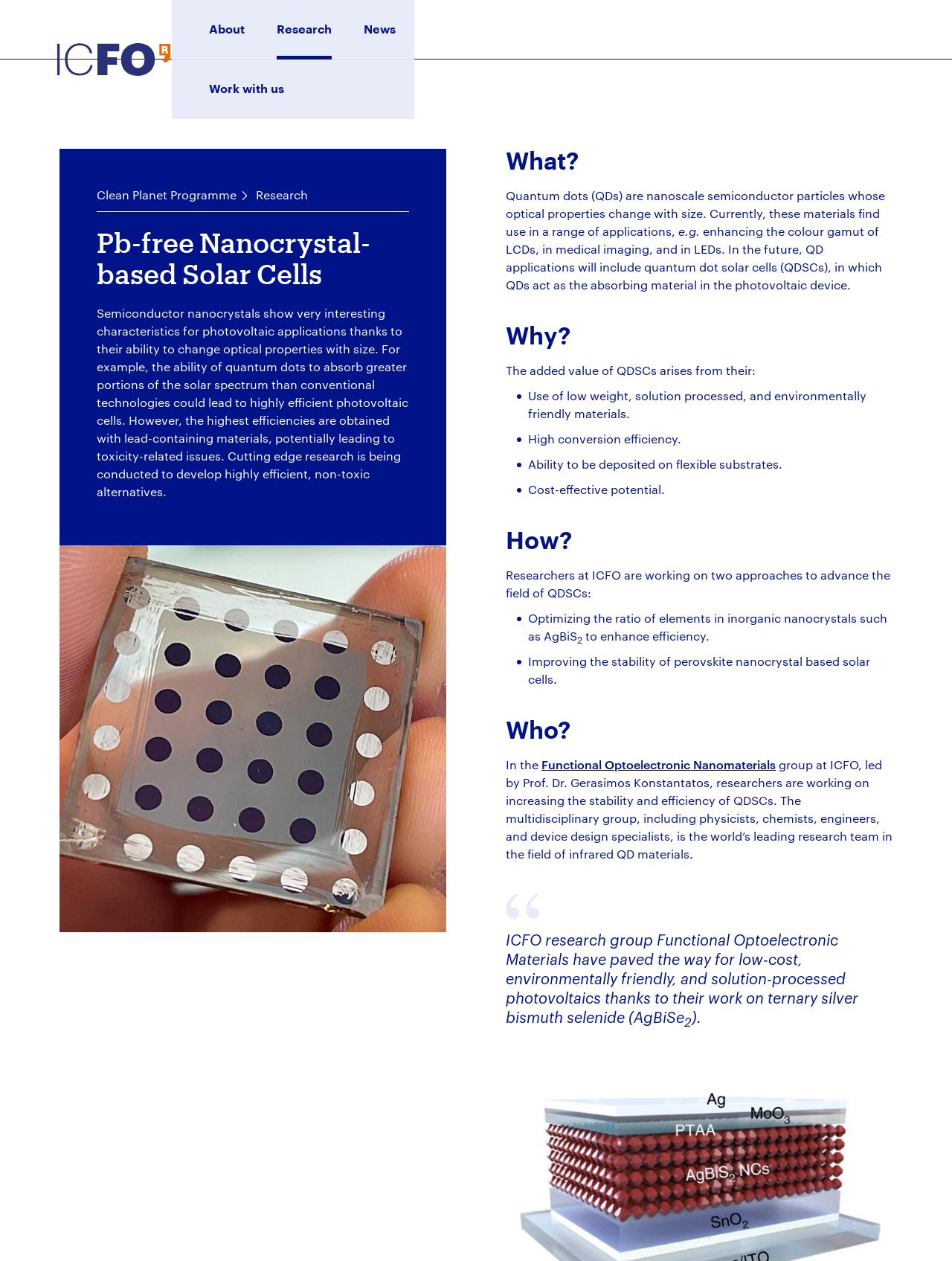What is the name of the material being researched for photovoltaic applications?
From the details in the image, provide a complete and detailed answer to the question.

According to the webpage, the researchers are working on optimizing the ratio of elements in inorganic nanocrystals such as AgBiS to enhance efficiency.